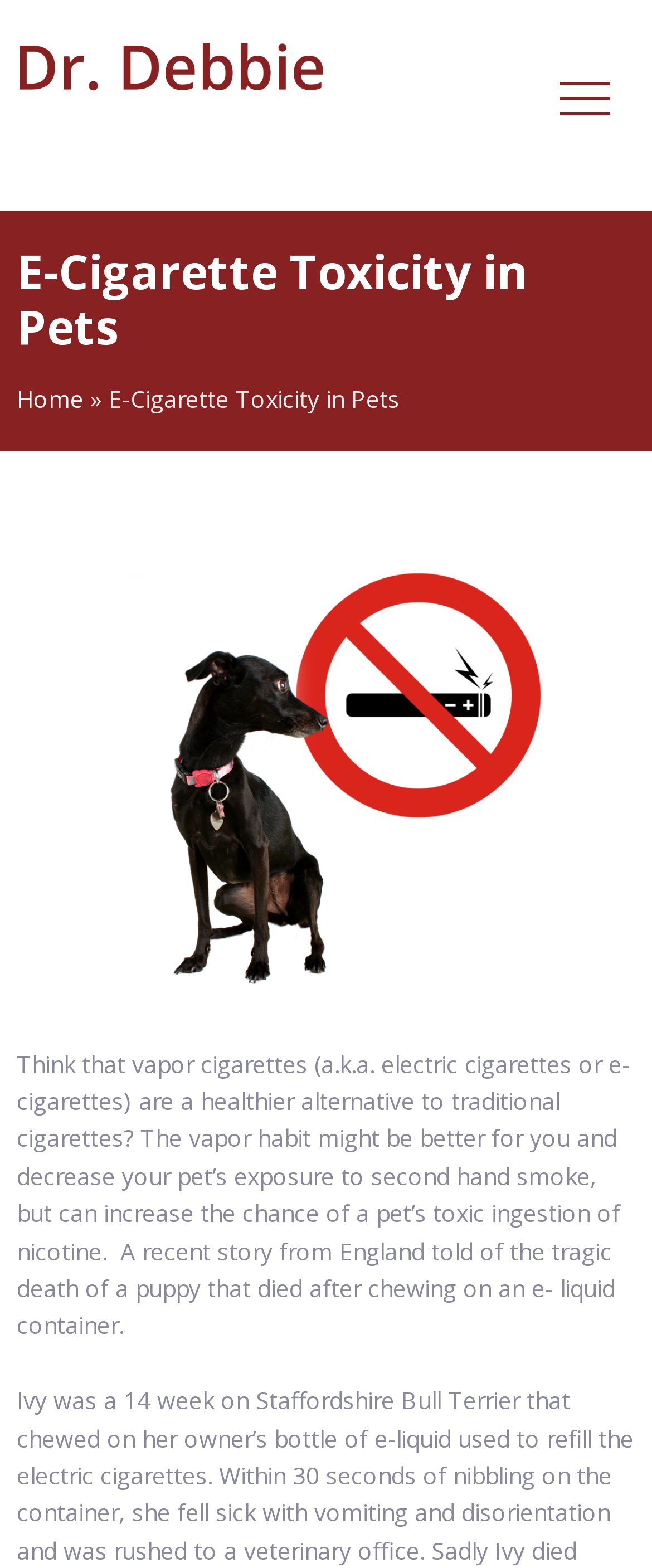What is the topic of the article?
Using the image as a reference, deliver a detailed and thorough answer to the question.

The topic of the article is E-Cigarette Toxicity in Pets, which is clearly stated in the heading 'E-Cigarette Toxicity in Pets' on the webpage.